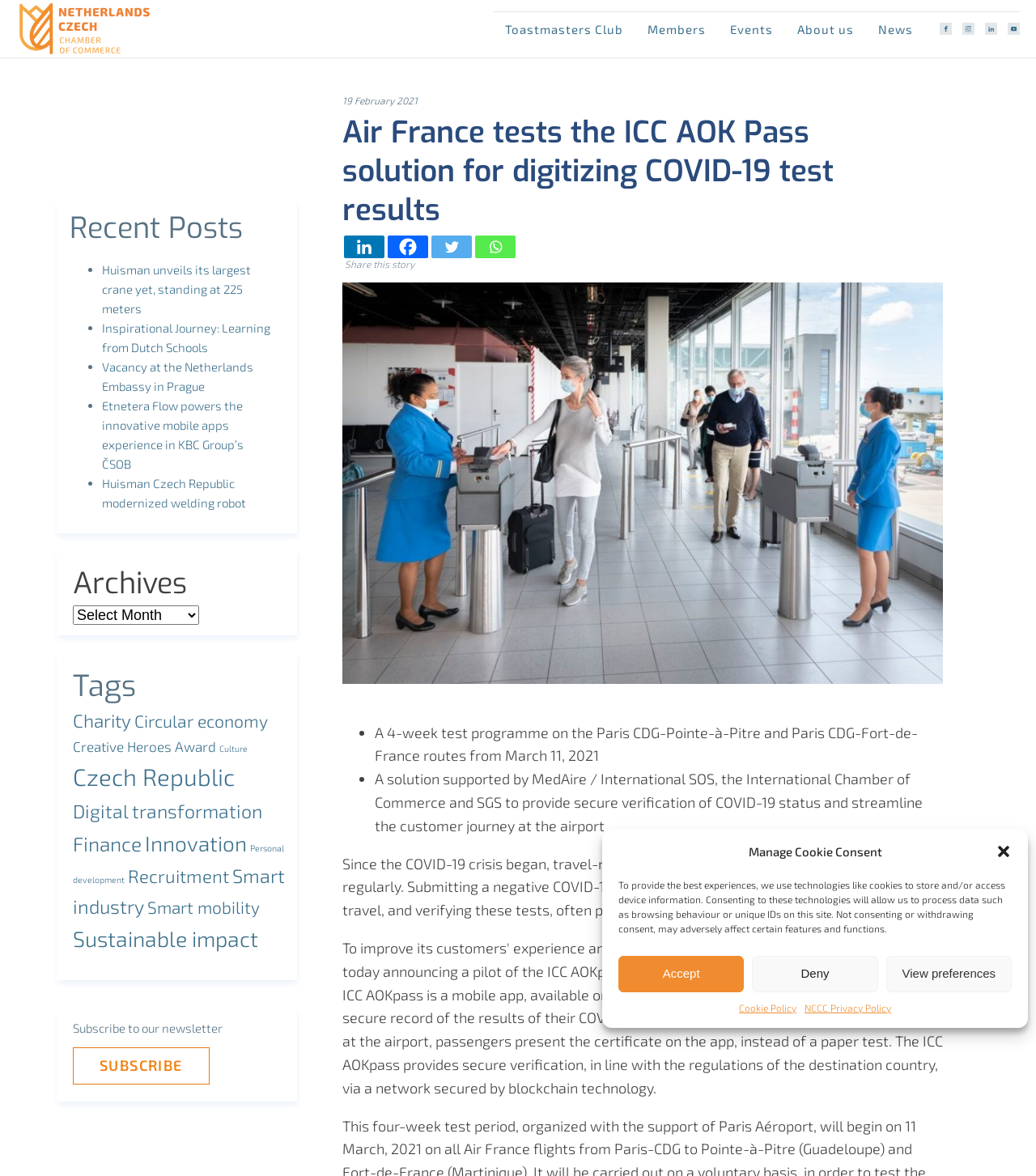Write an elaborate caption that captures the essence of the webpage.

This webpage appears to be a news article or blog post from Traders by Nature, with a focus on Air France testing a digital solution for COVID-19 test results. 

At the top of the page, there is a dialog box for managing cookie consent, with buttons to accept, deny, or view preferences. Below this, there are links to various social media platforms, including Facebook, Instagram, LinkedIn, and YouTube.

The main content of the page is divided into several sections. The first section is a list of recent posts, with links to articles about topics such as cranes, inspirational journeys, and vacancies. 

Next to this is a section with headings for Archives, Tags, and a search bar. The Tags section has links to various categories, including Charity, Circular Economy, and Innovation, each with a number of items associated with it.

Below this, there is a section with a heading "Air France tests the ICC AOK Pass solution for digitizing COVID-19 test results" and a series of links to share the story on social media platforms. The main article text describes the COVID-19 crisis and the need for digital solutions to verify test results. The article explains that Air France is testing a digital solution, the ICC AOK Pass, which provides secure verification of COVID-19 status and streamlines the customer journey at the airport.

Throughout the page, there are various buttons, links, and icons, including a subscribe button, a newsletter subscription form, and a list of recent posts.